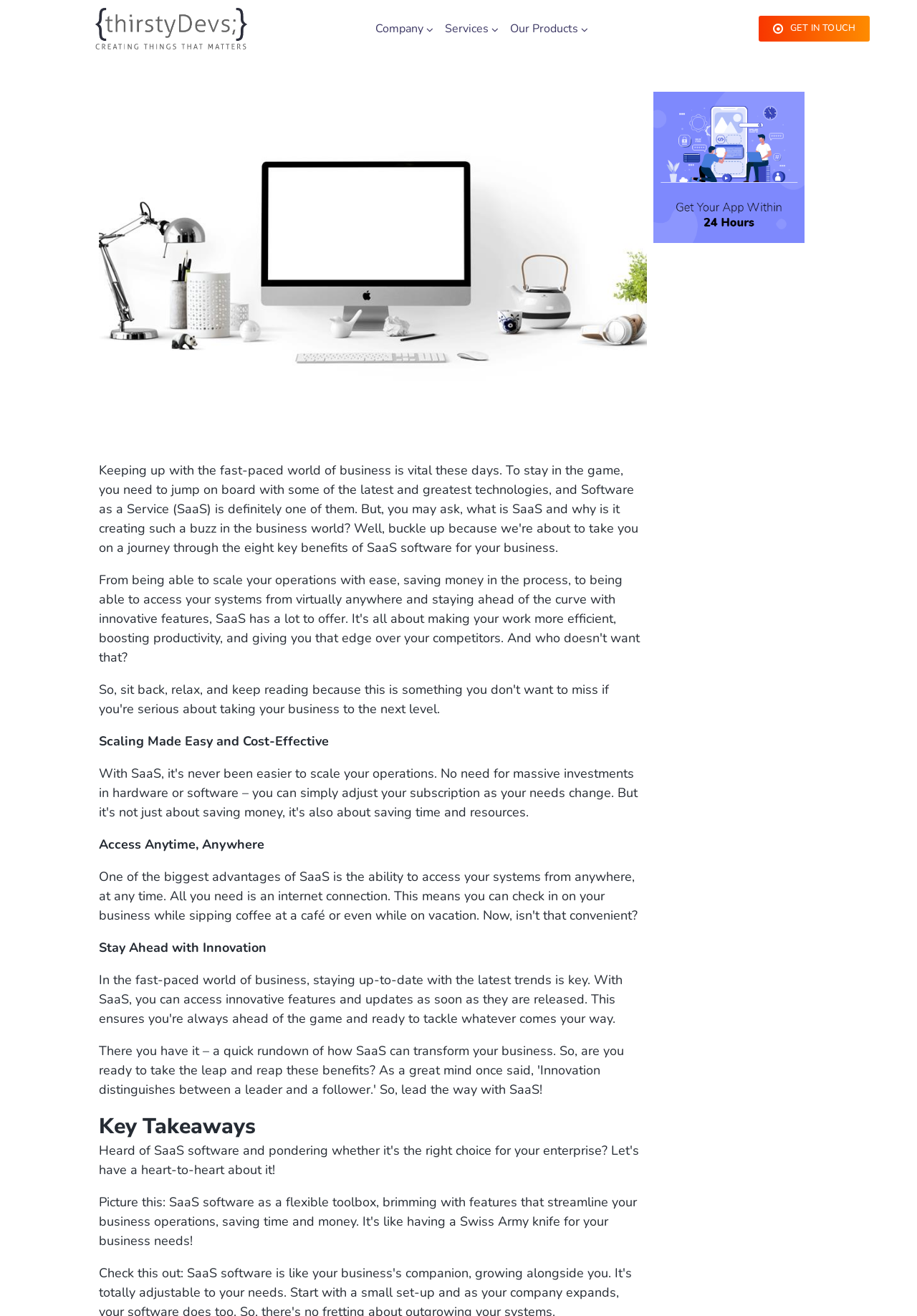Generate an in-depth caption that captures all aspects of the webpage.

The webpage appears to be a business-related article or blog post, focusing on the benefits of SaaS (Software as a Service) software for businesses. 

At the top left of the page, there is a logo of "thirstyDevs InfoTech" accompanied by a link to the company's information. To the right of the logo, there are three navigation links: "Company", "Services", and "Our Products". 

On the top right corner, there is a "GET IN TOUCH" button with an arrow icon. 

Below the navigation links, there is a large image related to understanding SaaS software advantages. 

Underneath the image, there are three short paragraphs or headings, each highlighting a benefit of SaaS software: "Scaling Made Easy and Cost-Effective", "Access Anytime, Anywhere", and "Stay Ahead with Innovation". 

Further down, there is a "Key Takeaways" section, which may summarize the main points of the article. 

To the right of the "Key Takeaways" section, there is a link with an image, possibly a call-to-action or a related resource. 

Finally, at the bottom right corner of the page, there is a small icon with an arrow, which might be a link to scroll up or navigate to another section.